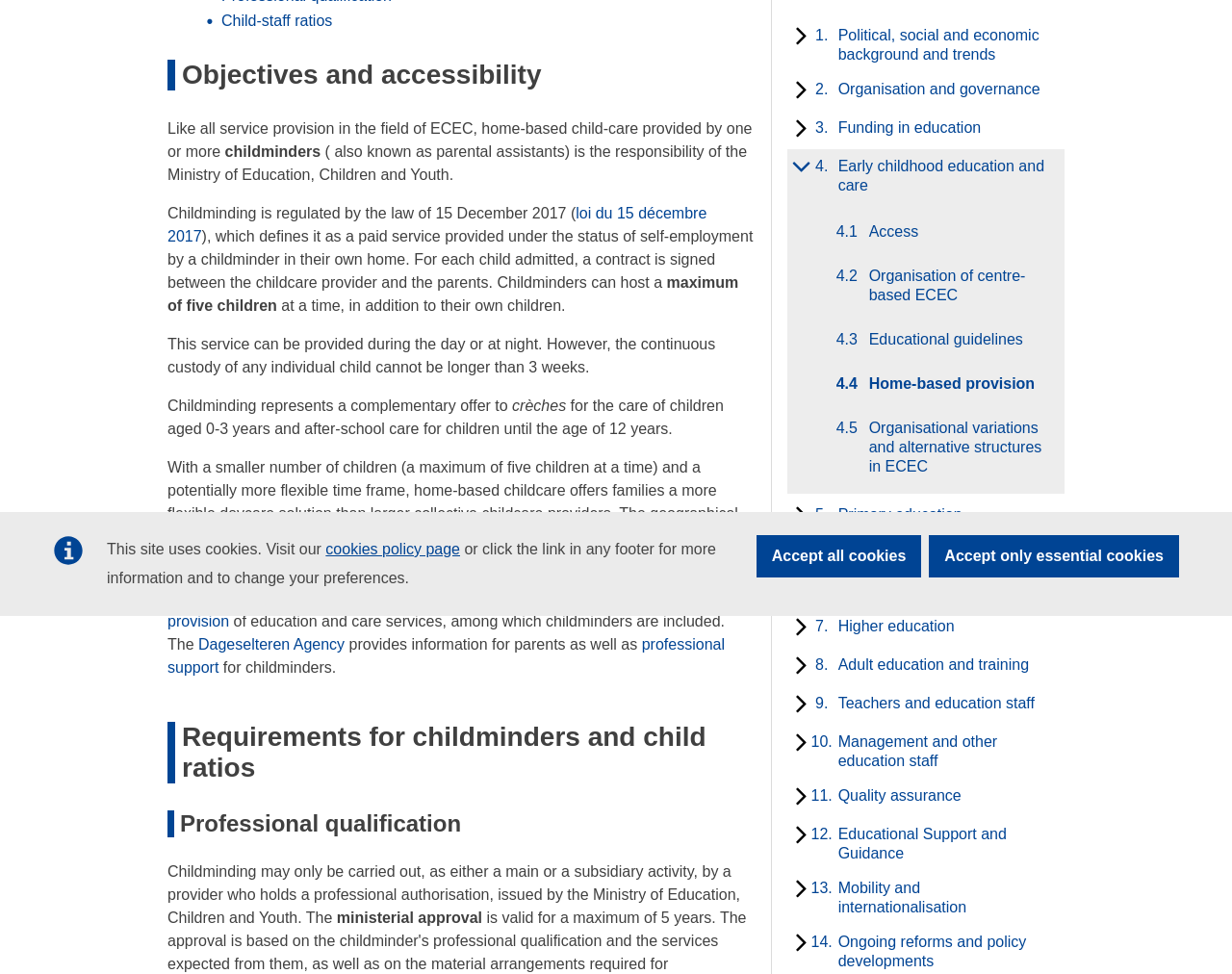Predict the bounding box of the UI element based on the description: "3. Funding in education". The coordinates should be four float numbers between 0 and 1, formatted as [left, top, right, bottom].

[0.655, 0.114, 0.858, 0.149]